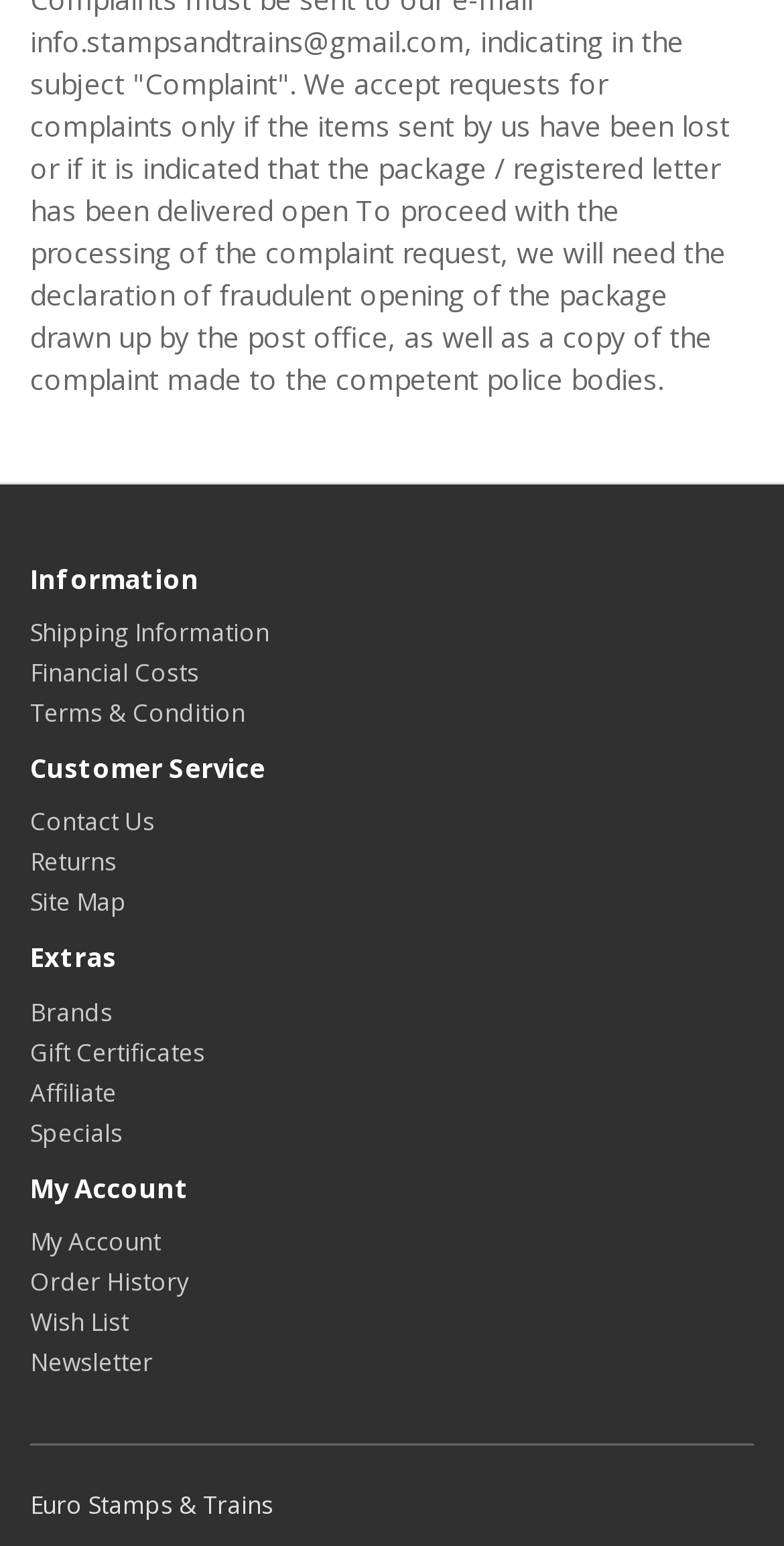Using the information in the image, give a detailed answer to the following question: How many links are under 'Customer Service'?

I counted the number of links under the 'Customer Service' heading and found that there are three links: 'Contact Us', 'Returns', and 'Site Map'.